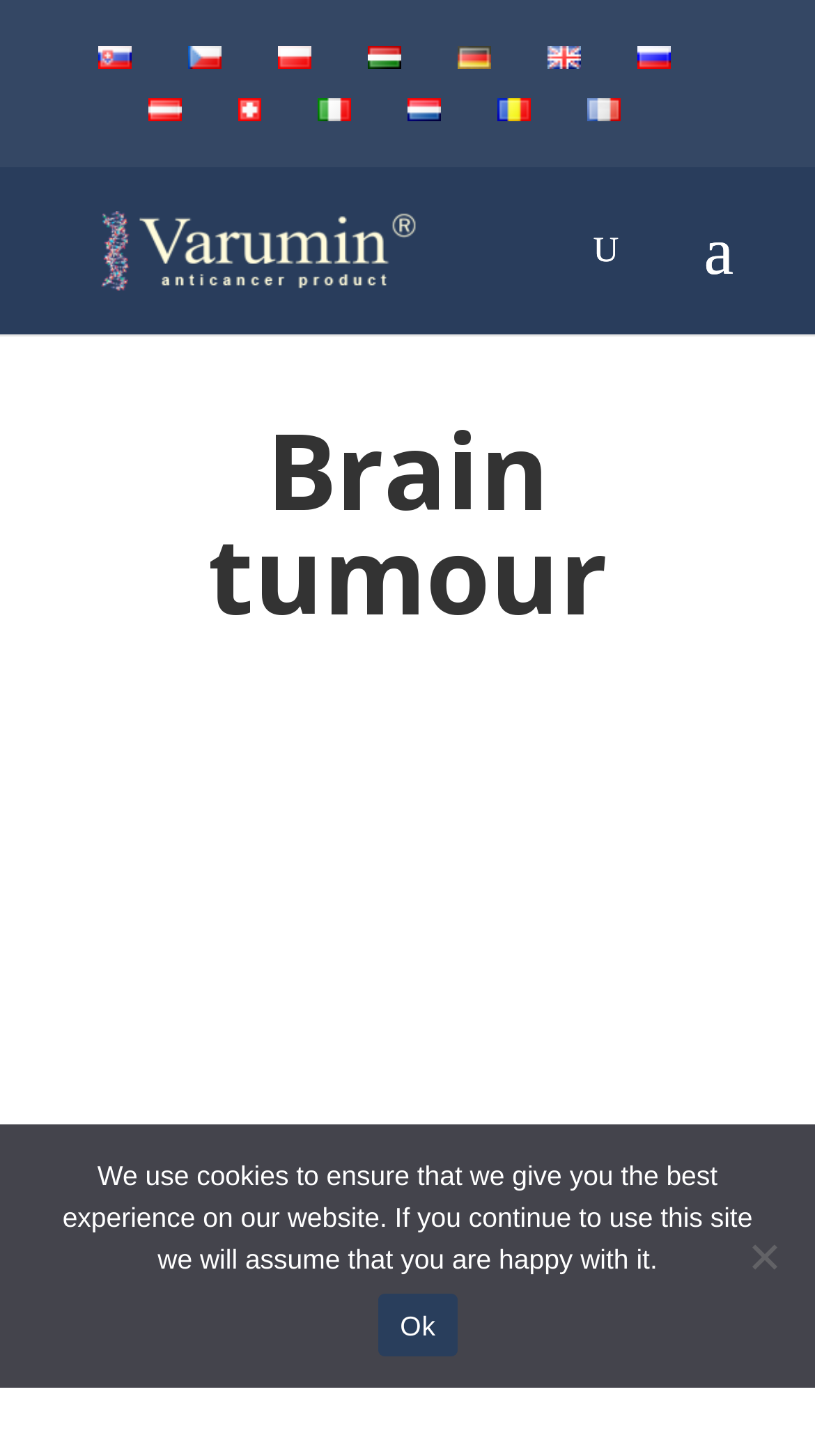Identify the bounding box coordinates for the region of the element that should be clicked to carry out the instruction: "Choose English language". The bounding box coordinates should be four float numbers between 0 and 1, i.e., [left, top, right, bottom].

[0.672, 0.029, 0.713, 0.052]